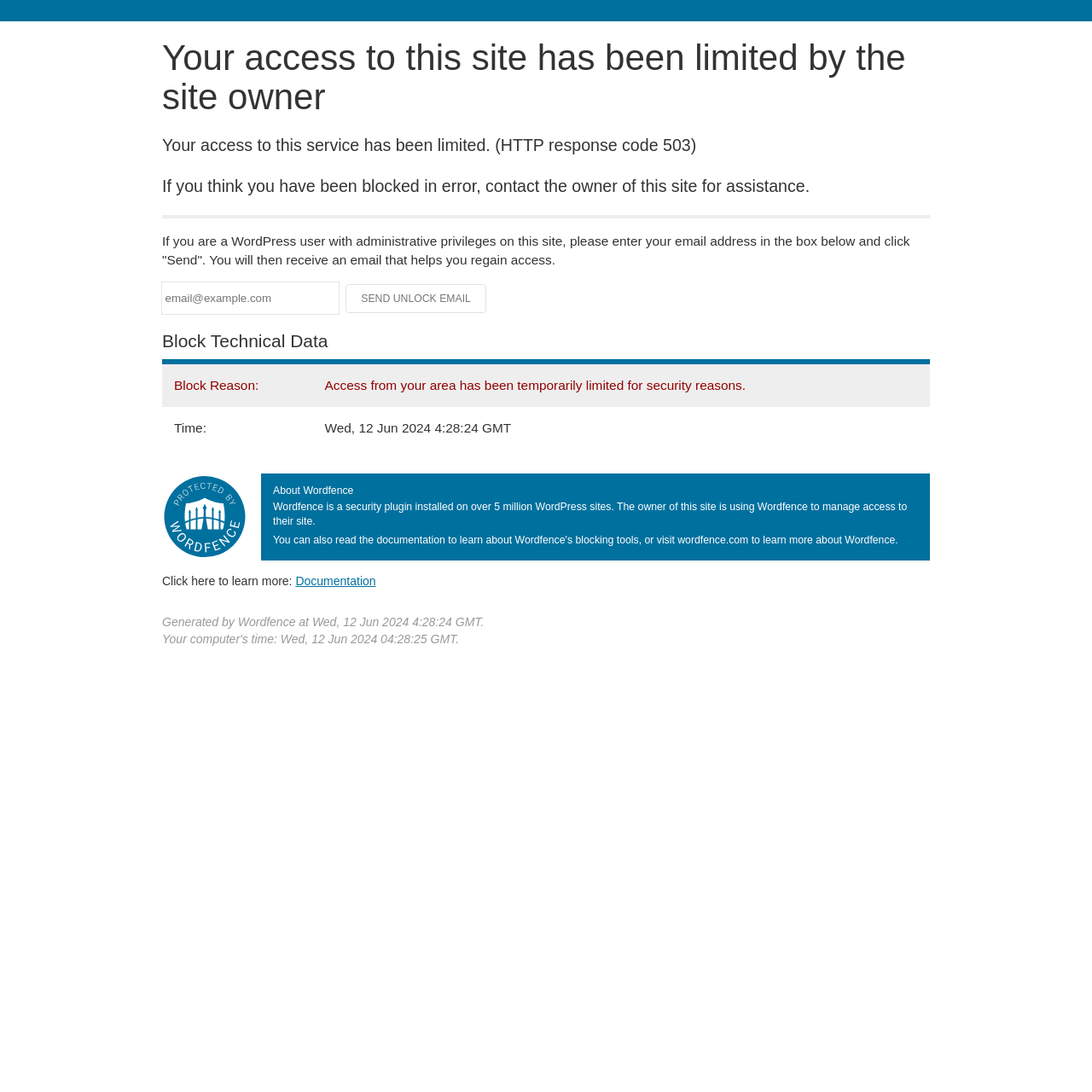Determine the bounding box coordinates of the UI element that matches the following description: "name="email" placeholder="email@example.com"". The coordinates should be four float numbers between 0 and 1 in the format [left, top, right, bottom].

[0.148, 0.259, 0.31, 0.287]